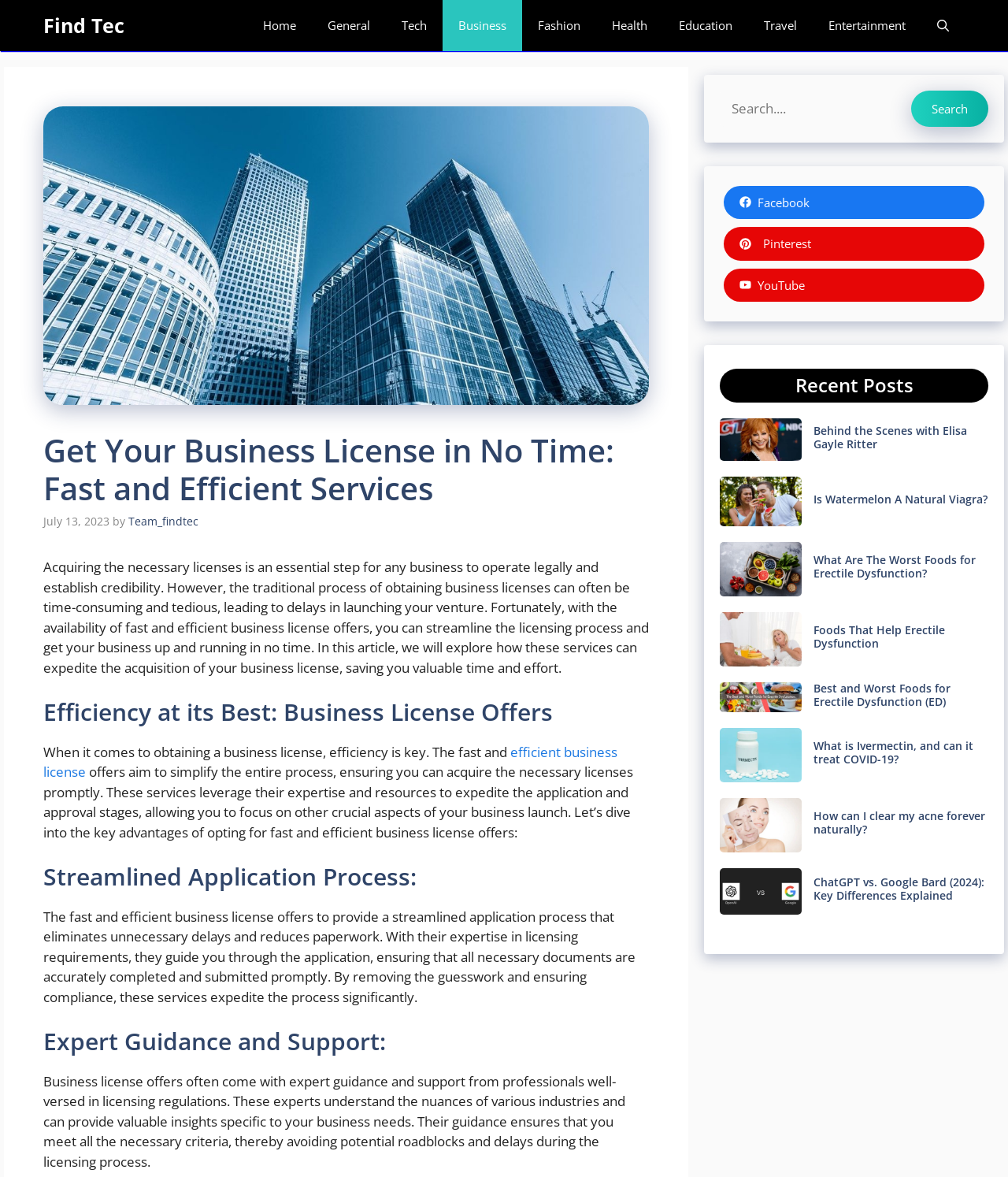Find and extract the text of the primary heading on the webpage.

Get Your Business License in No Time: Fast and Efficient Services